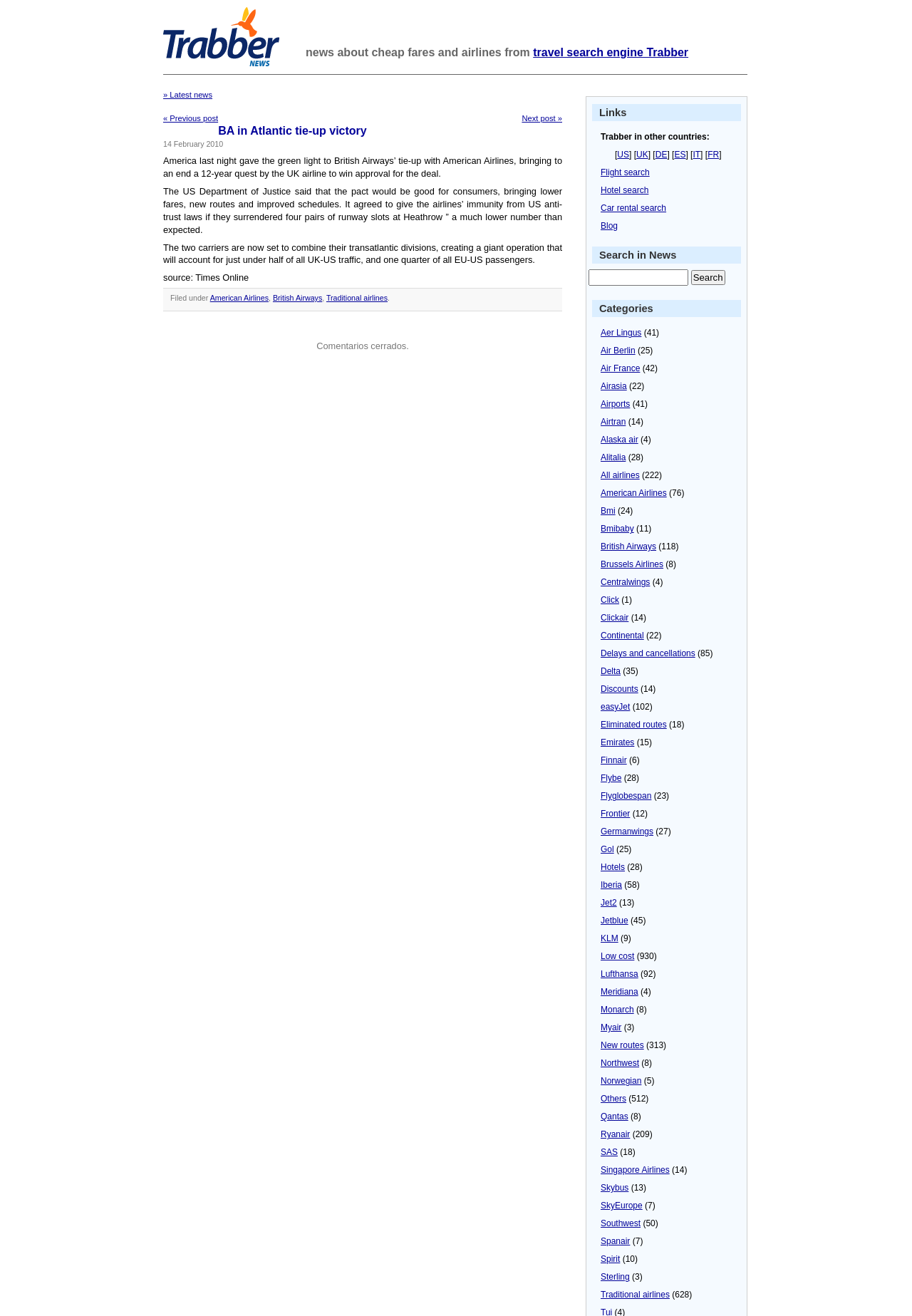Create a detailed summary of the webpage's content and design.

This webpage is about news related to cheap fares and airlines from the travel search engine Trabber. At the top, there is a logo image of Trabber News, followed by a heading that describes the purpose of the website. Below the logo, there are three links: "» Latest news", "« Previous post", and "Next post »", which allow users to navigate through the news articles.

The main content of the webpage is an article titled "BA in Atlantic tie-up victory", which is a news article about British Airways' tie-up with American Airlines. The article is dated "14 February 2010" and has several paragraphs of text that describe the deal and its implications. The article also mentions the source of the news, which is Times Online.

Below the article, there are links to related categories, including "American Airlines", "British Airways", and "Traditional airlines". There is also a note that says "Comentarios cerrados", which means "Comments closed" in Spanish.

On the right side of the webpage, there are several sections, including "Links", "Search in News", and "Categories". The "Links" section has links to Trabber in other countries, such as the US, UK, DE, ES, IT, and FR. The "Search in News" section has a search box and a button to search for news articles. The "Categories" section has a long list of links to different airlines, airports, and other related categories, each with a number in parentheses indicating the number of articles in that category.

Overall, the webpage is a news article about British Airways' tie-up with American Airlines, with links to related categories and a search function to find other news articles.